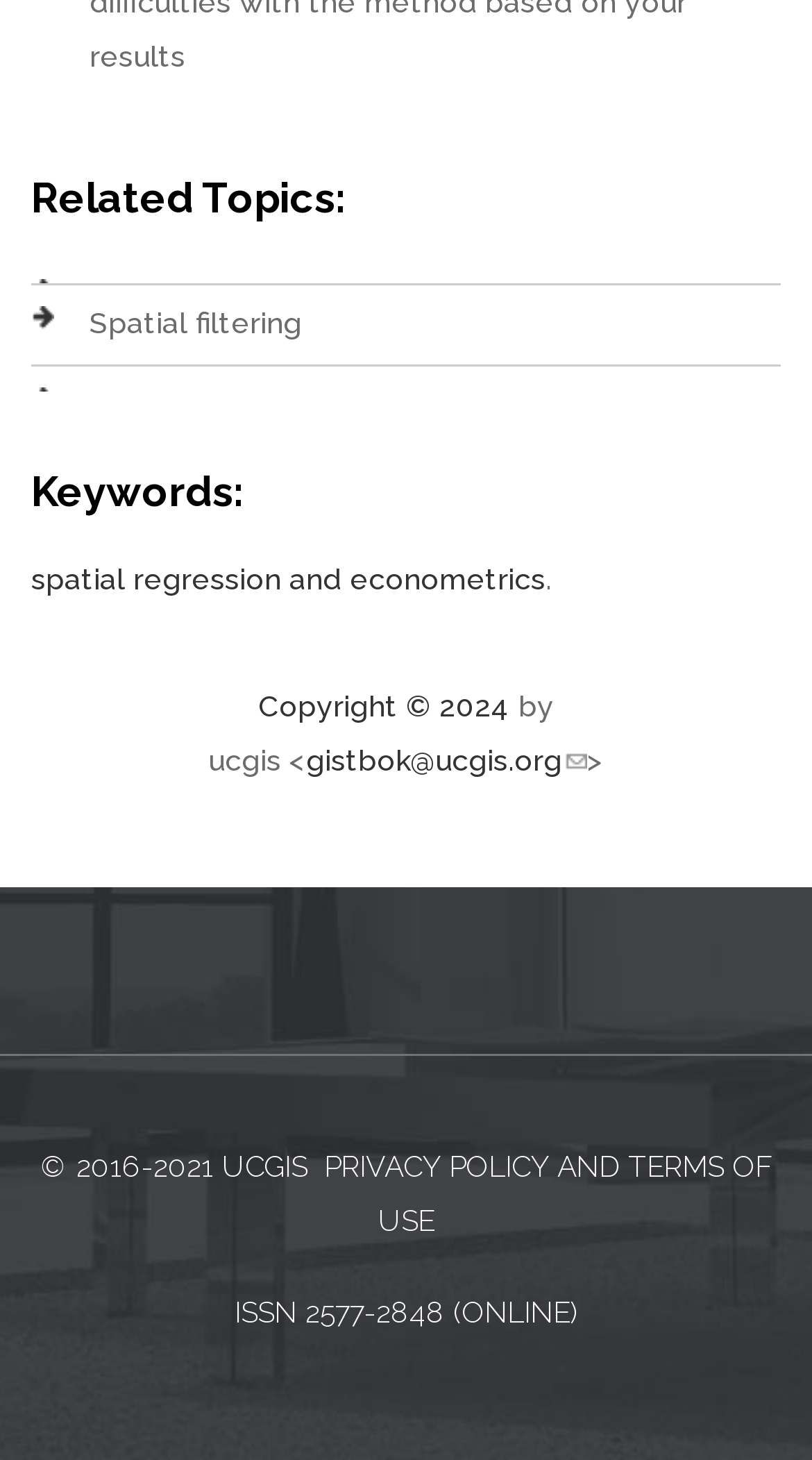Provide a one-word or brief phrase answer to the question:
What is the email address of the contact person?

gistbok@ucgis.org